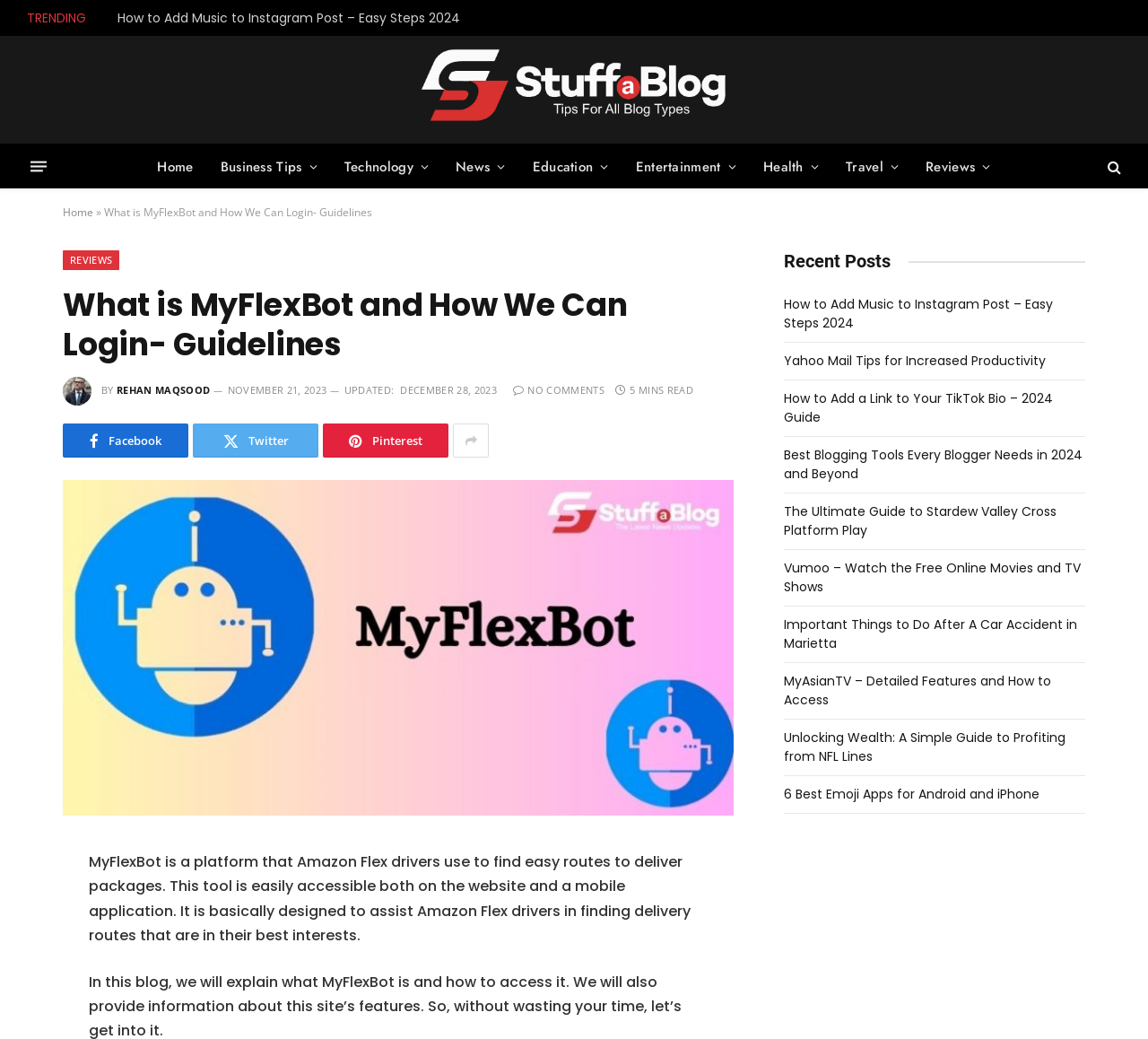Please find and report the primary heading text from the webpage.

What is MyFlexBot and How We Can Login- Guidelines